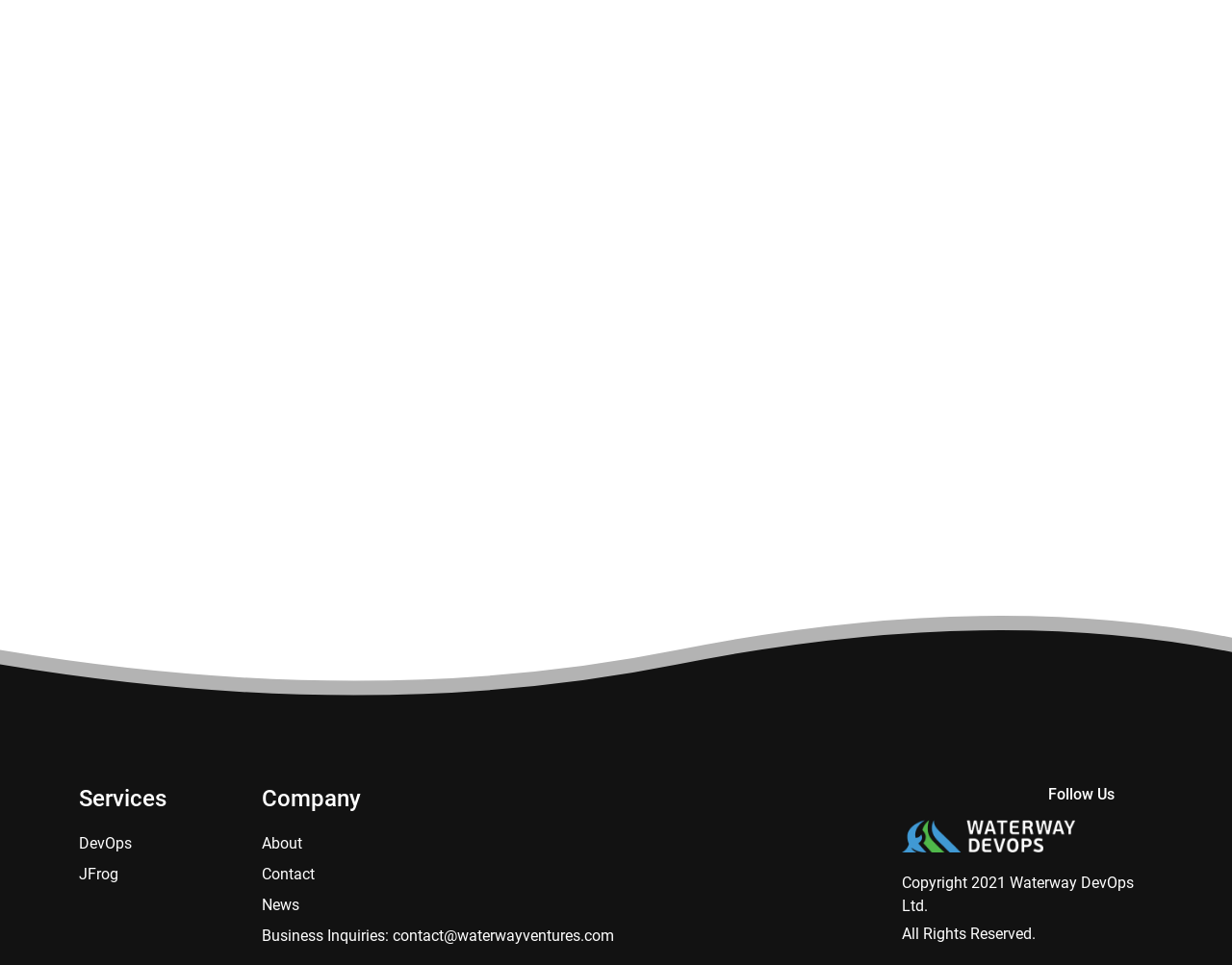Determine the bounding box coordinates of the section to be clicked to follow the instruction: "Click on the link to Sikh Messenger". The coordinates should be given as four float numbers between 0 and 1, formatted as [left, top, right, bottom].

None